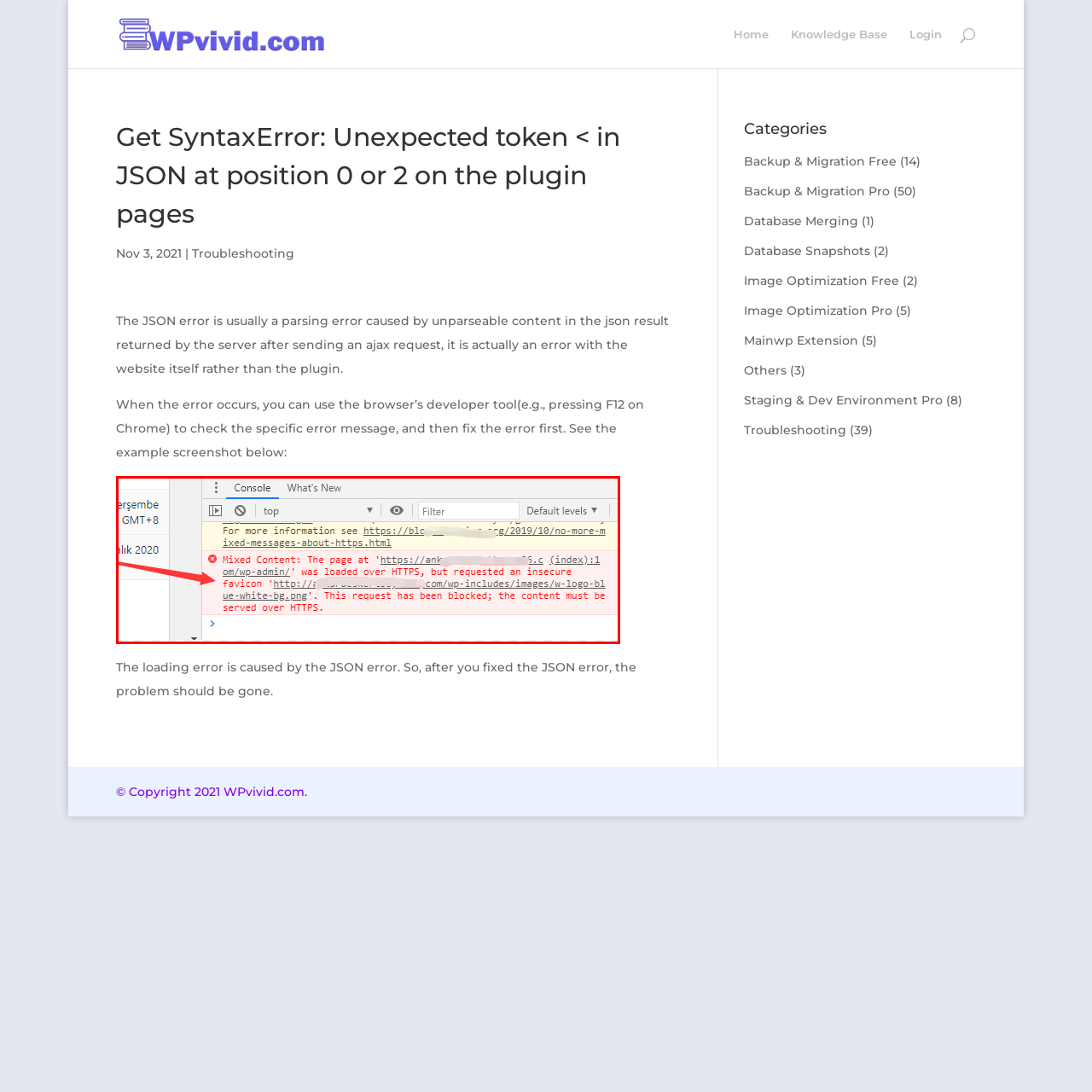Generate an elaborate caption for the image highlighted within the red boundary.

The image displays a screenshot from a web browser's console, highlighting a "Mixed Content" warning. This warning is triggered when a webpage loaded over a secure HTTPS connection attempts to request resources (like a favicon) over an insecure HTTP connection. The specific message indicates that the page was accessed via HTTPS but attempted to load a favicon from an HTTP source. As a result, the request was blocked for security reasons, emphasizing that all content must be served securely. This alert is crucial for web developers and site administrators to ensure proper content delivery and maintain site security standards.